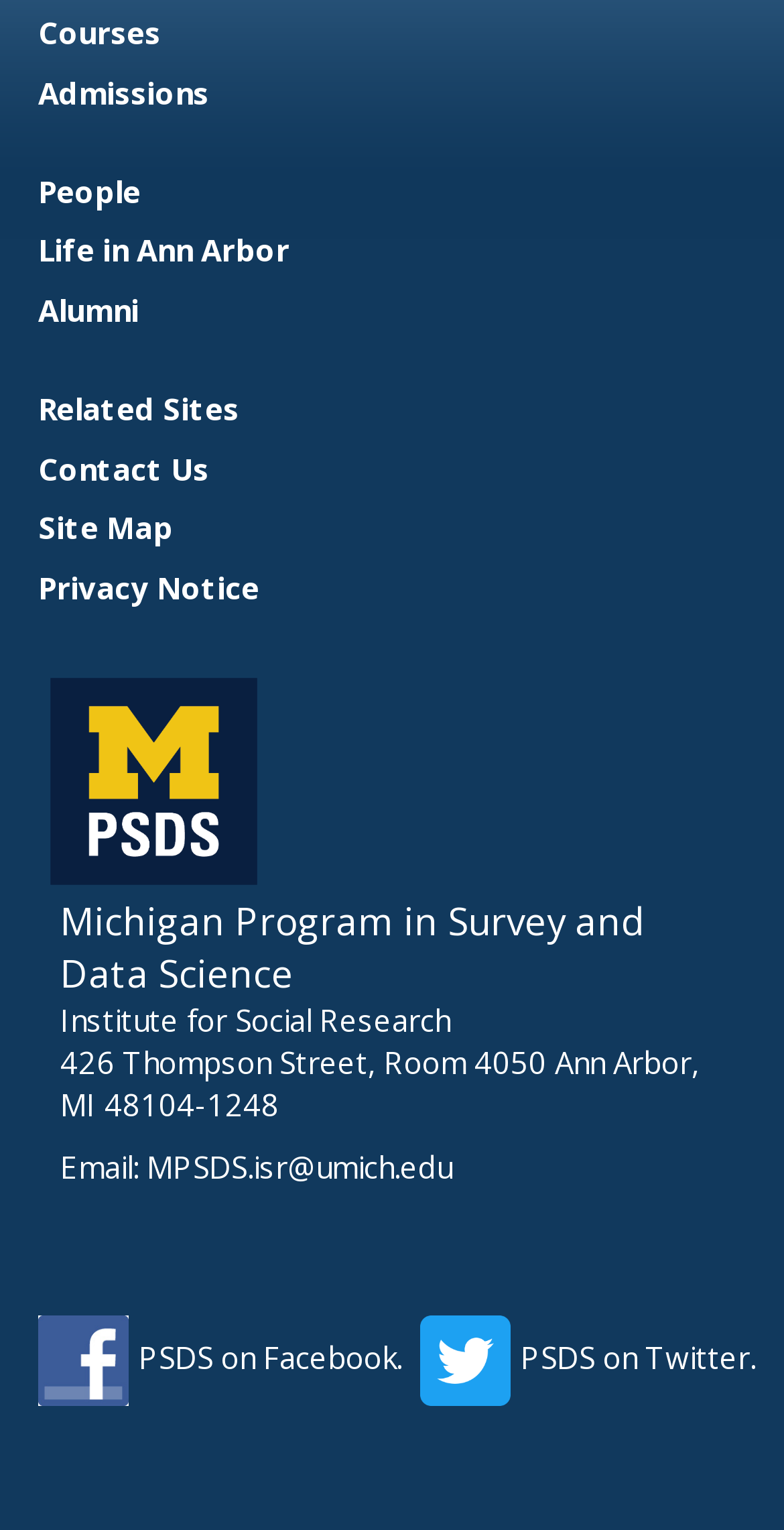What is the name of the research institute?
Give a thorough and detailed response to the question.

The name of the research institute can be found in the static text 'Institute for Social Research' which is located above the program name.